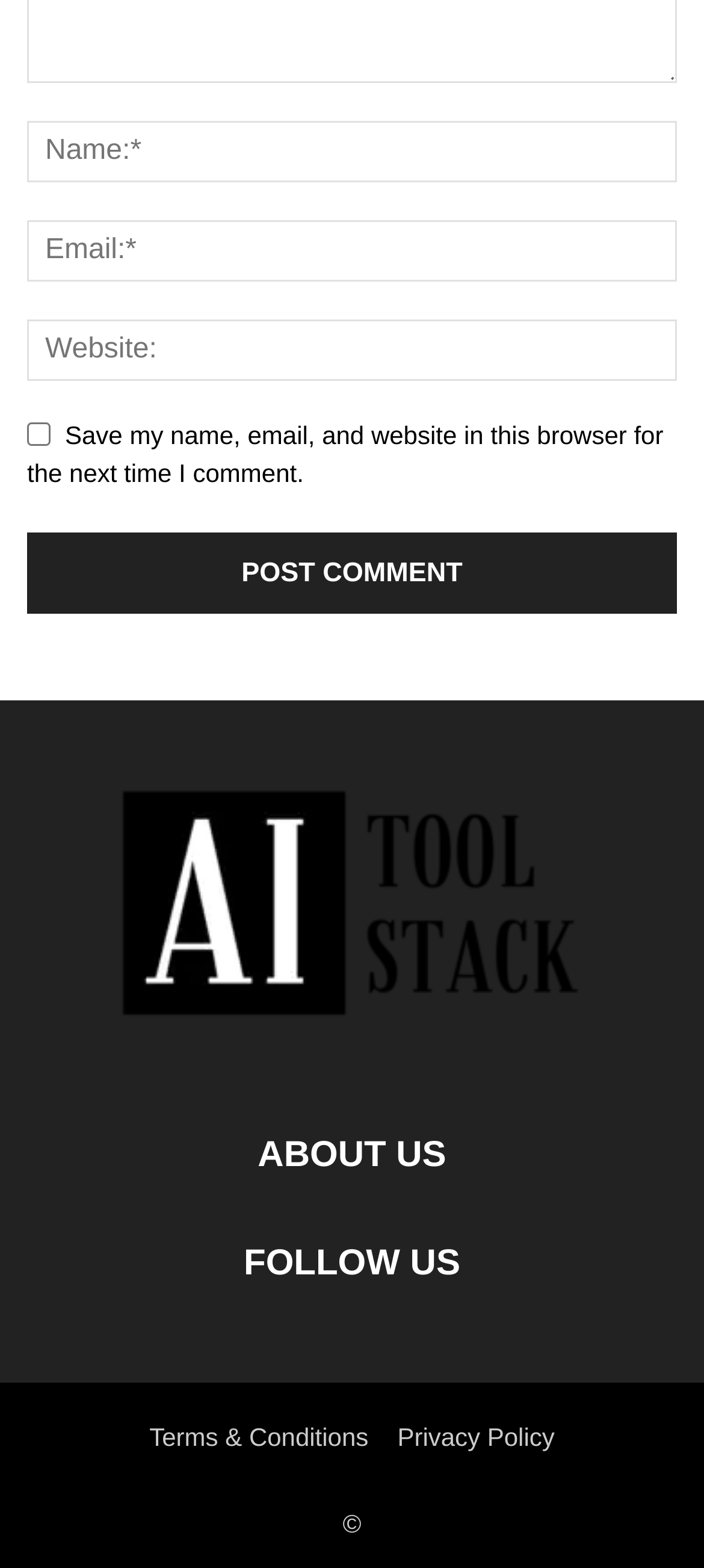Please give the bounding box coordinates of the area that should be clicked to fulfill the following instruction: "Visit the about us page". The coordinates should be in the format of four float numbers from 0 to 1, i.e., [left, top, right, bottom].

[0.366, 0.724, 0.634, 0.75]